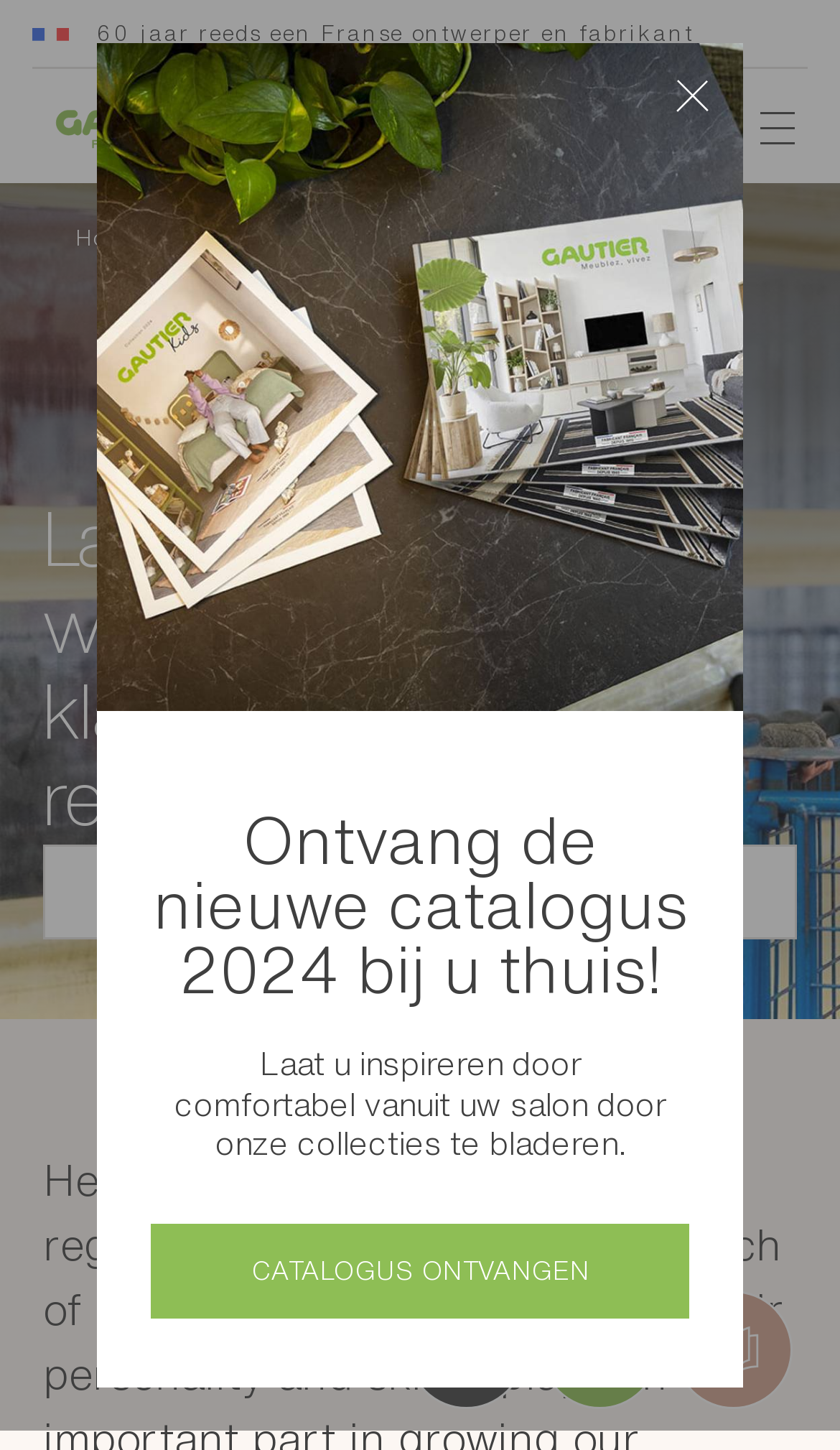Using the element description provided, determine the bounding box coordinates in the format (top-left x, top-left y, bottom-right x, bottom-right y). Ensure that all values are floating point numbers between 0 and 1. Element description: Snow Report

None